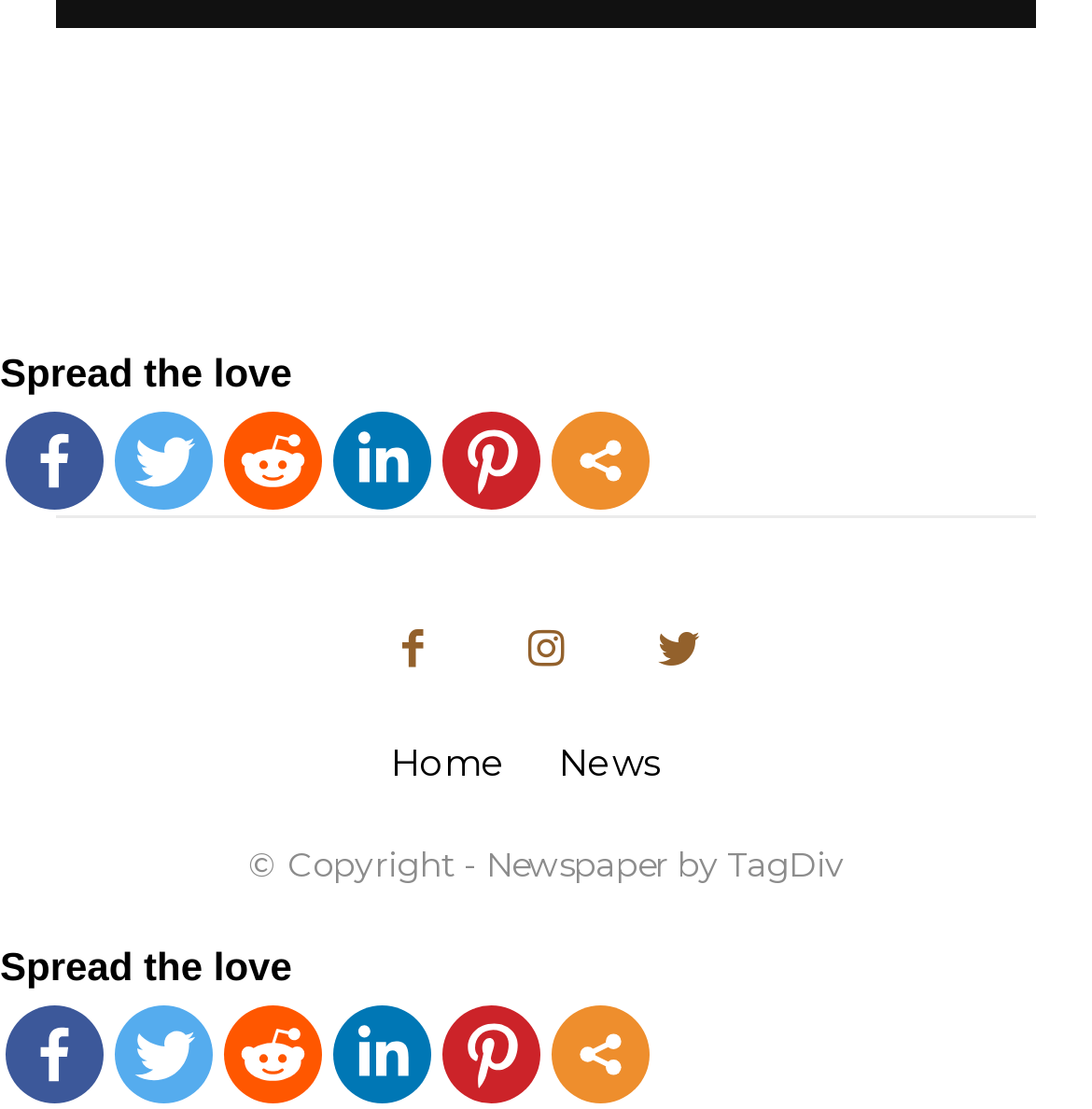What social media platforms are available?
Answer the question with detailed information derived from the image.

I can see a row of social media icons at the top and bottom of the webpage, including Facebook, Twitter, Reddit, Linkedin, Pinterest, and a 'More' option. These icons indicate that the webpage allows users to share content on these platforms.